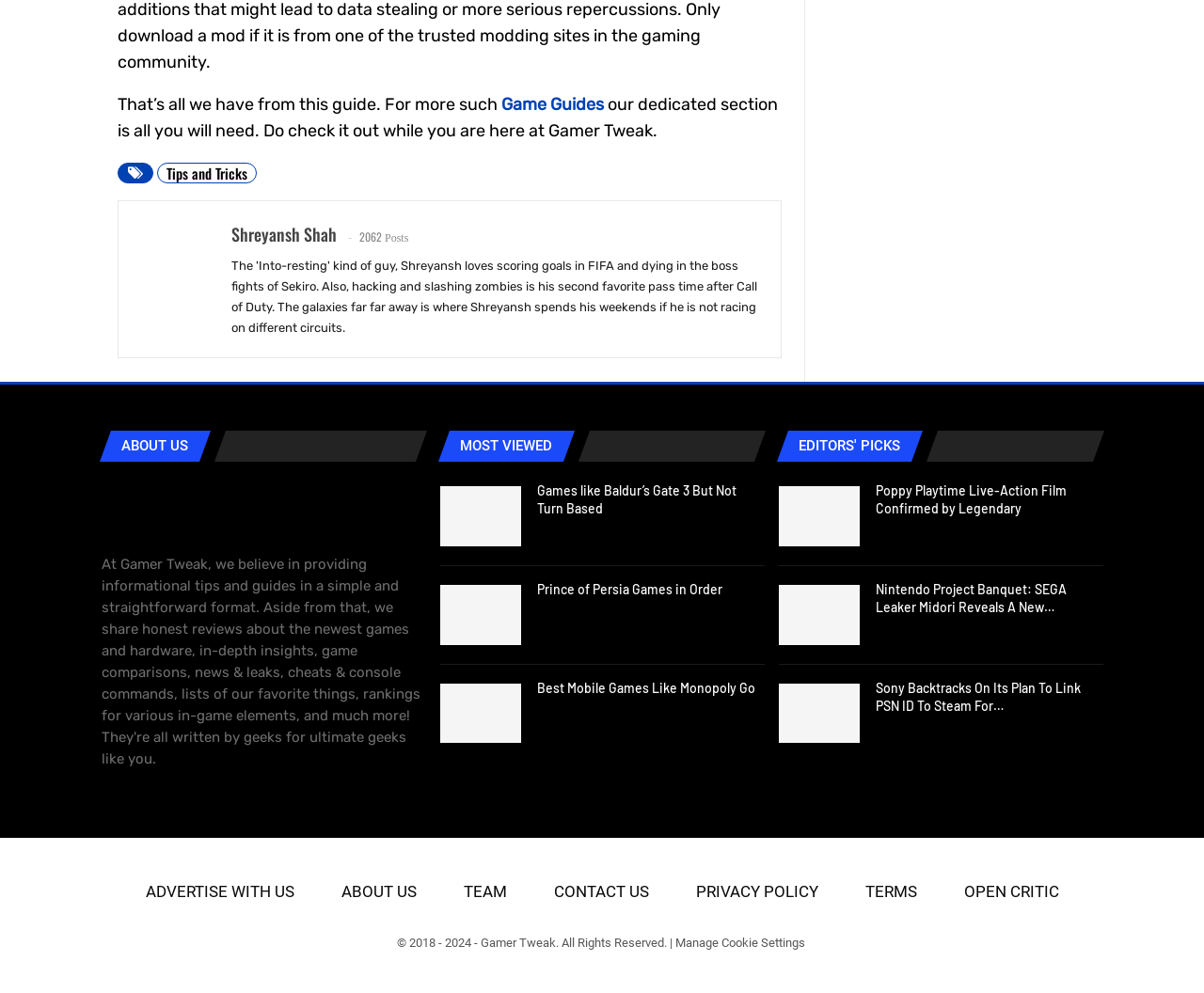Determine the bounding box coordinates of the region that needs to be clicked to achieve the task: "click on Game Guides".

[0.416, 0.095, 0.502, 0.116]